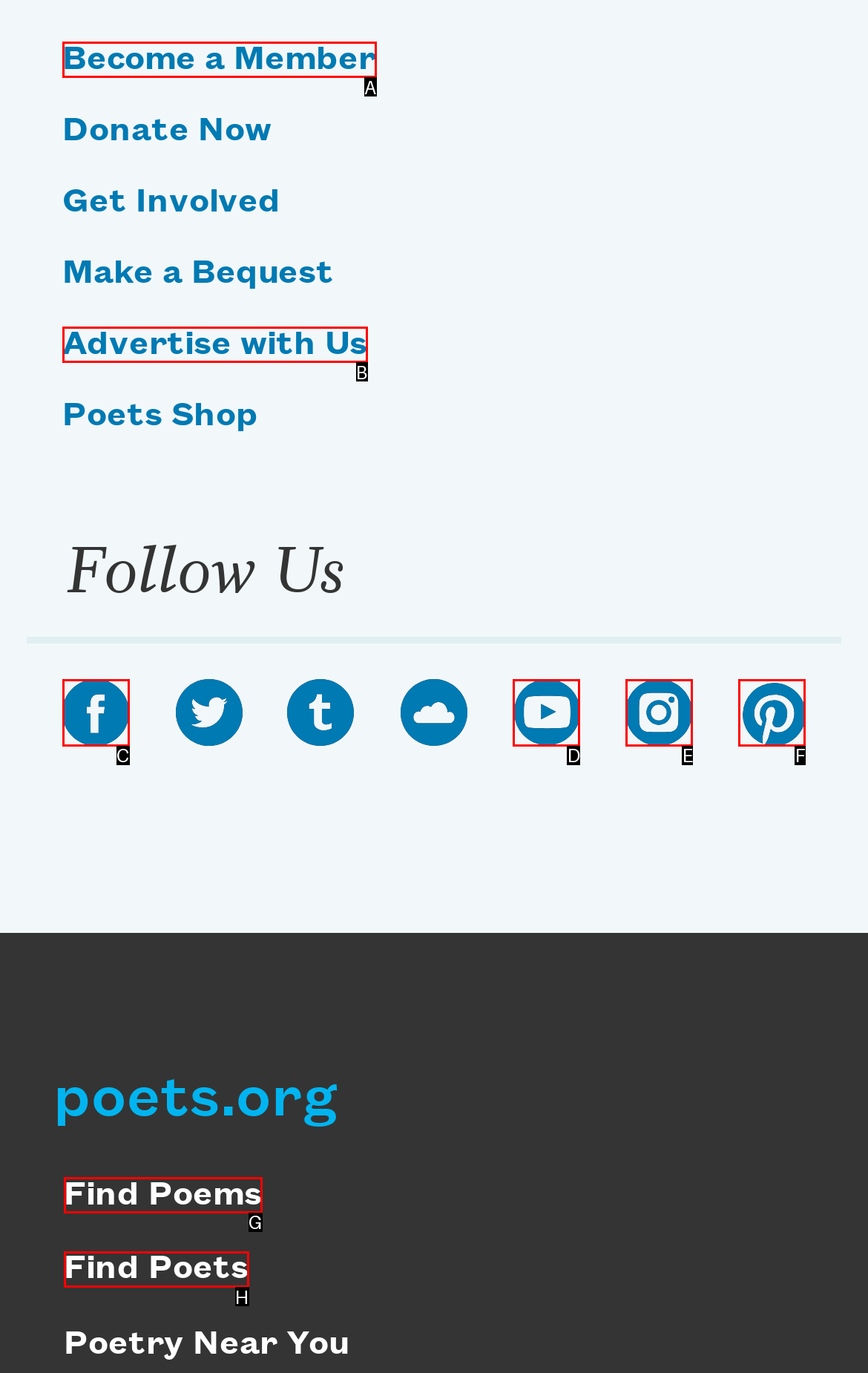Determine which option matches the element description: YouTube
Reply with the letter of the appropriate option from the options provided.

D